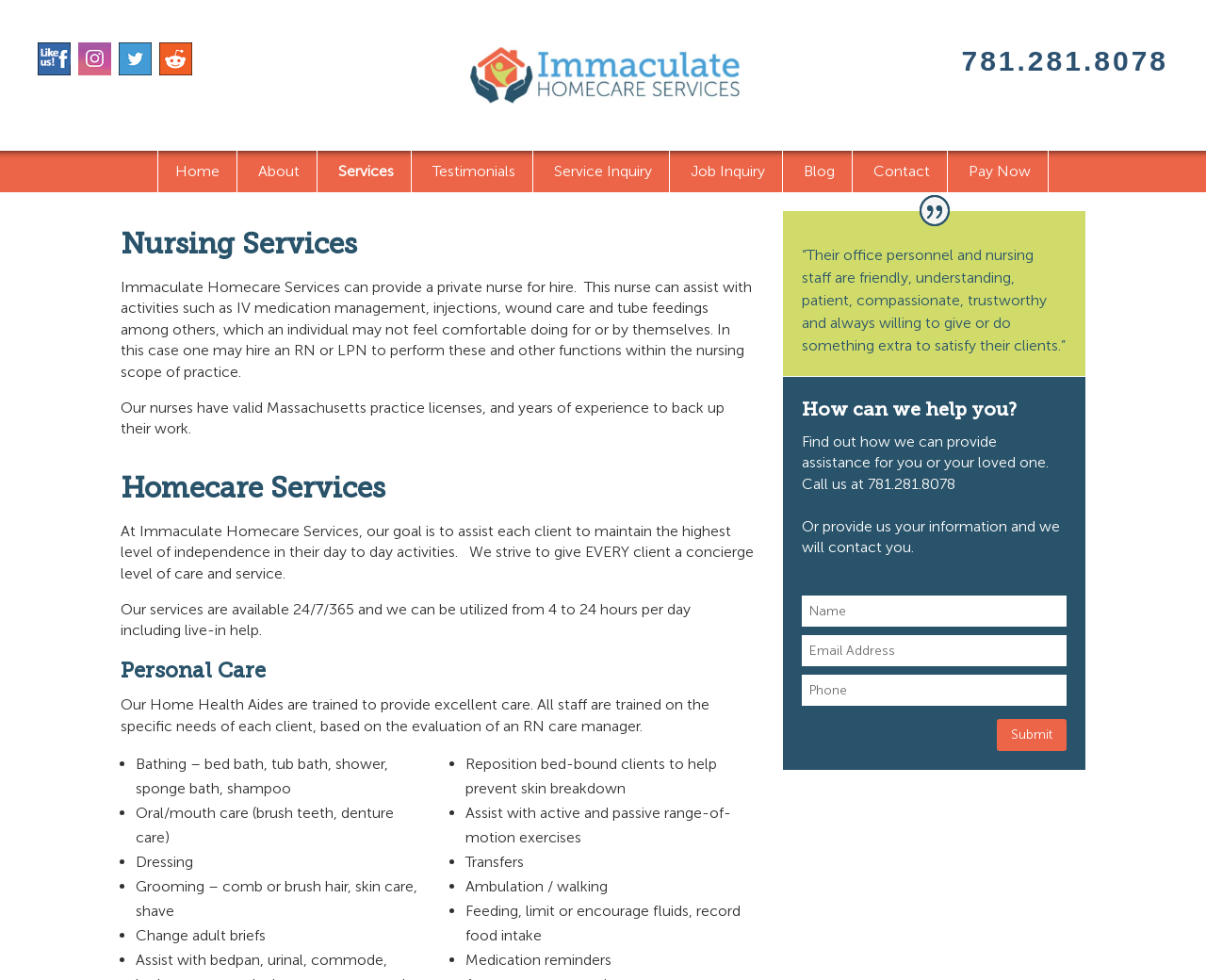Using floating point numbers between 0 and 1, provide the bounding box coordinates in the format (top-left x, top-left y, bottom-right x, bottom-right y). Locate the UI element described here: Submit

[0.827, 0.734, 0.884, 0.767]